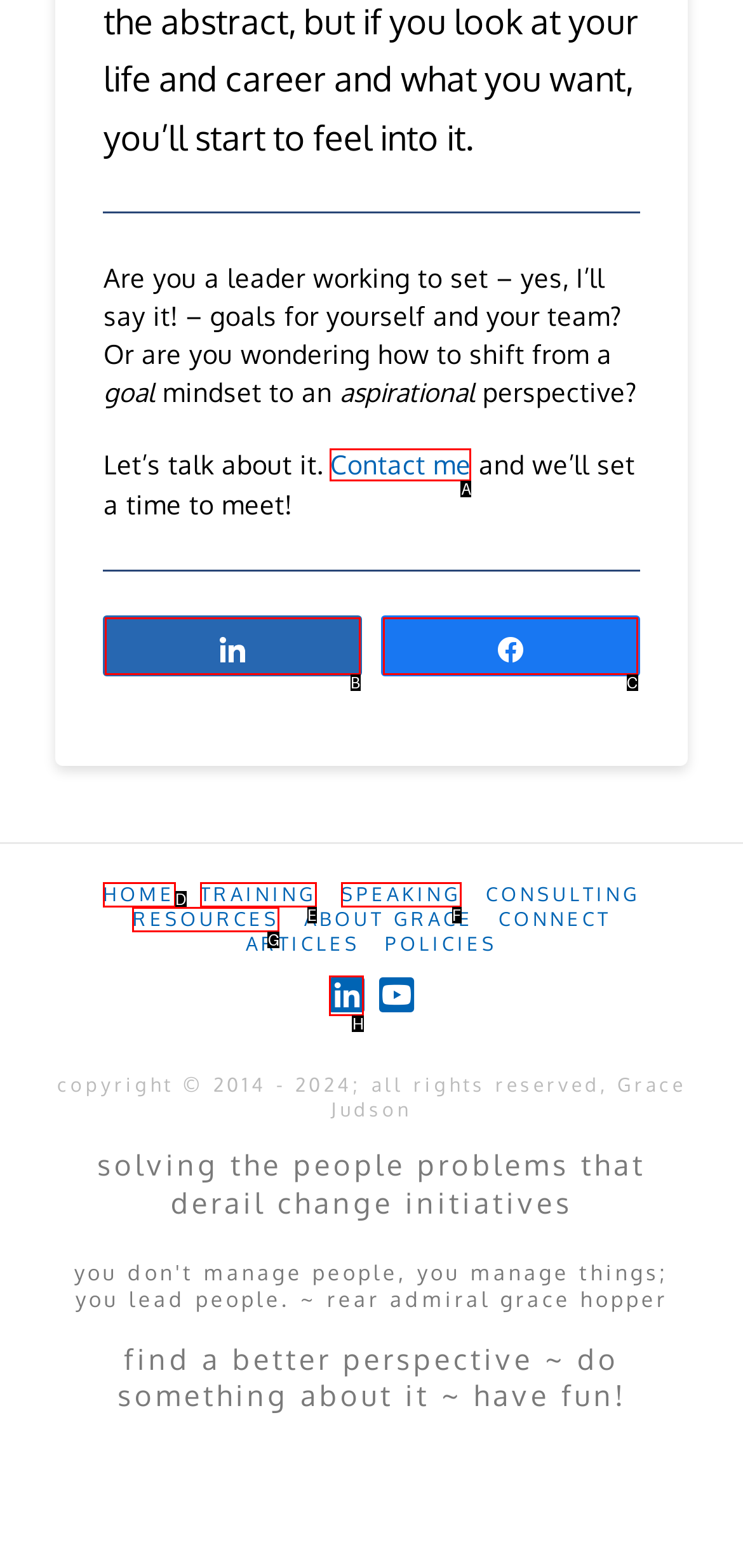Identify the option that corresponds to the description: Training 
Provide the letter of the matching option from the available choices directly.

E